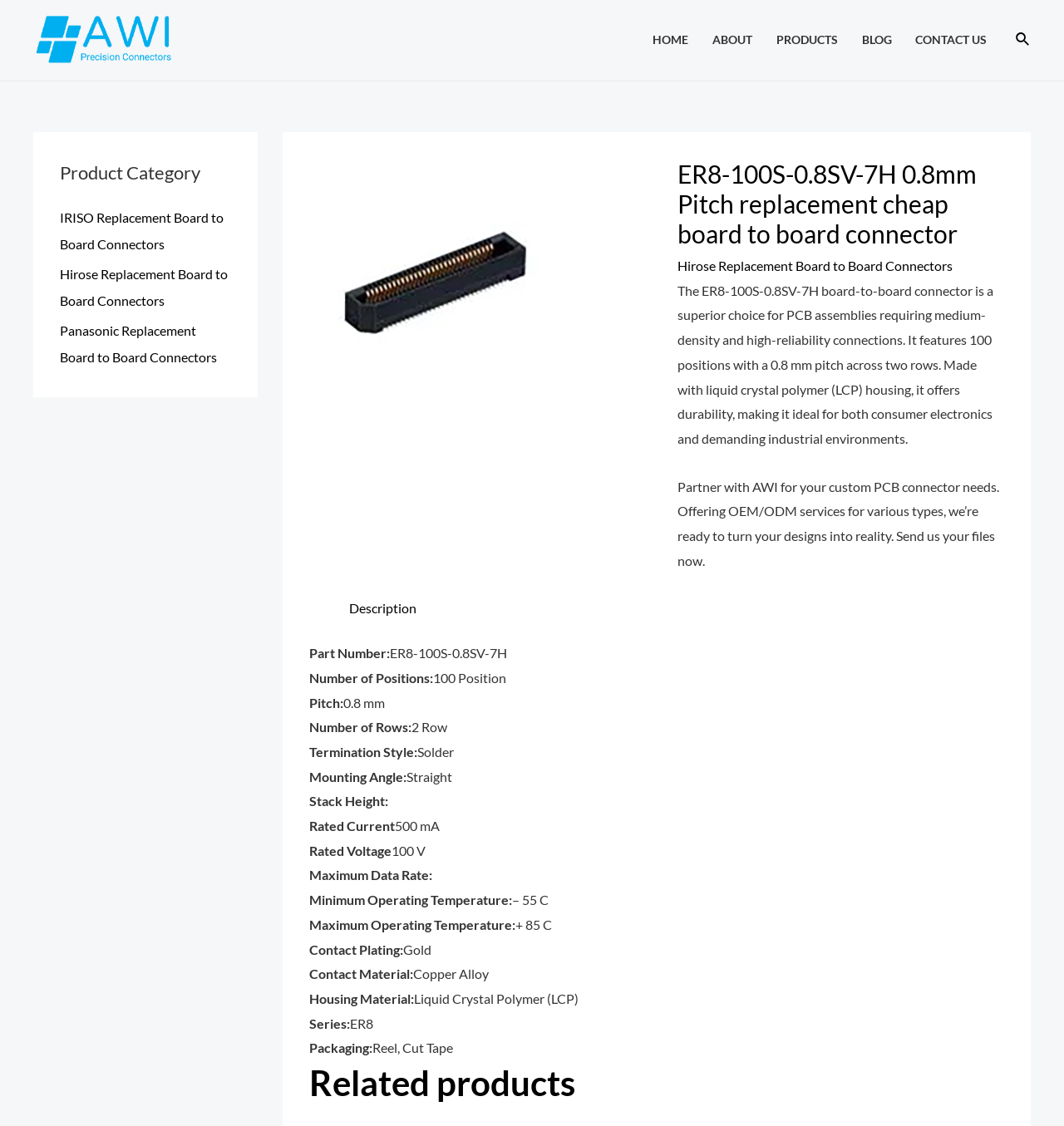Show the bounding box coordinates for the element that needs to be clicked to execute the following instruction: "Click on the 'CONTACT US' link". Provide the coordinates in the form of four float numbers between 0 and 1, i.e., [left, top, right, bottom].

[0.849, 0.02, 0.939, 0.05]